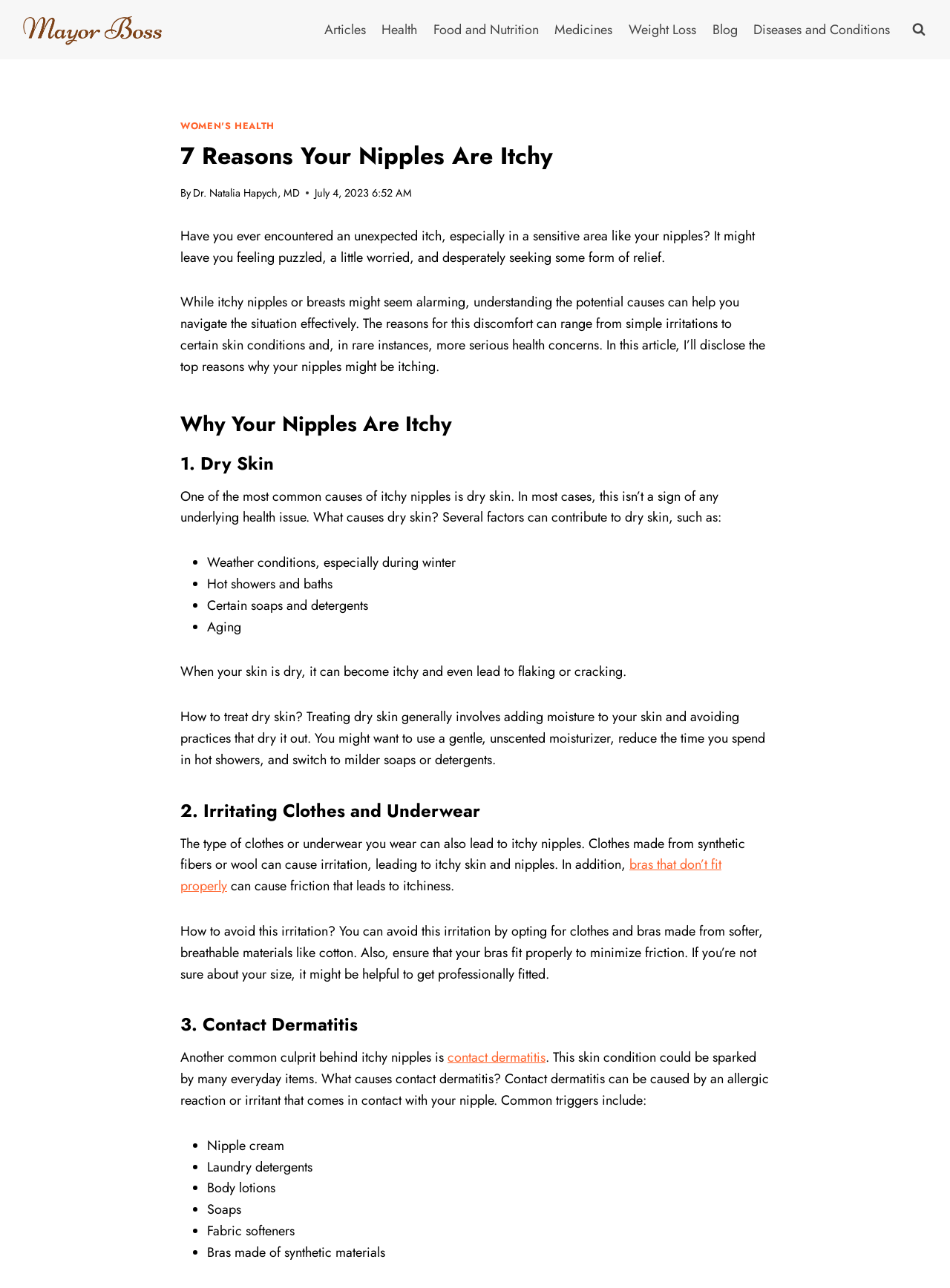Please determine the bounding box coordinates of the element to click on in order to accomplish the following task: "Click the logo". Ensure the coordinates are four float numbers ranging from 0 to 1, i.e., [left, top, right, bottom].

[0.019, 0.01, 0.175, 0.036]